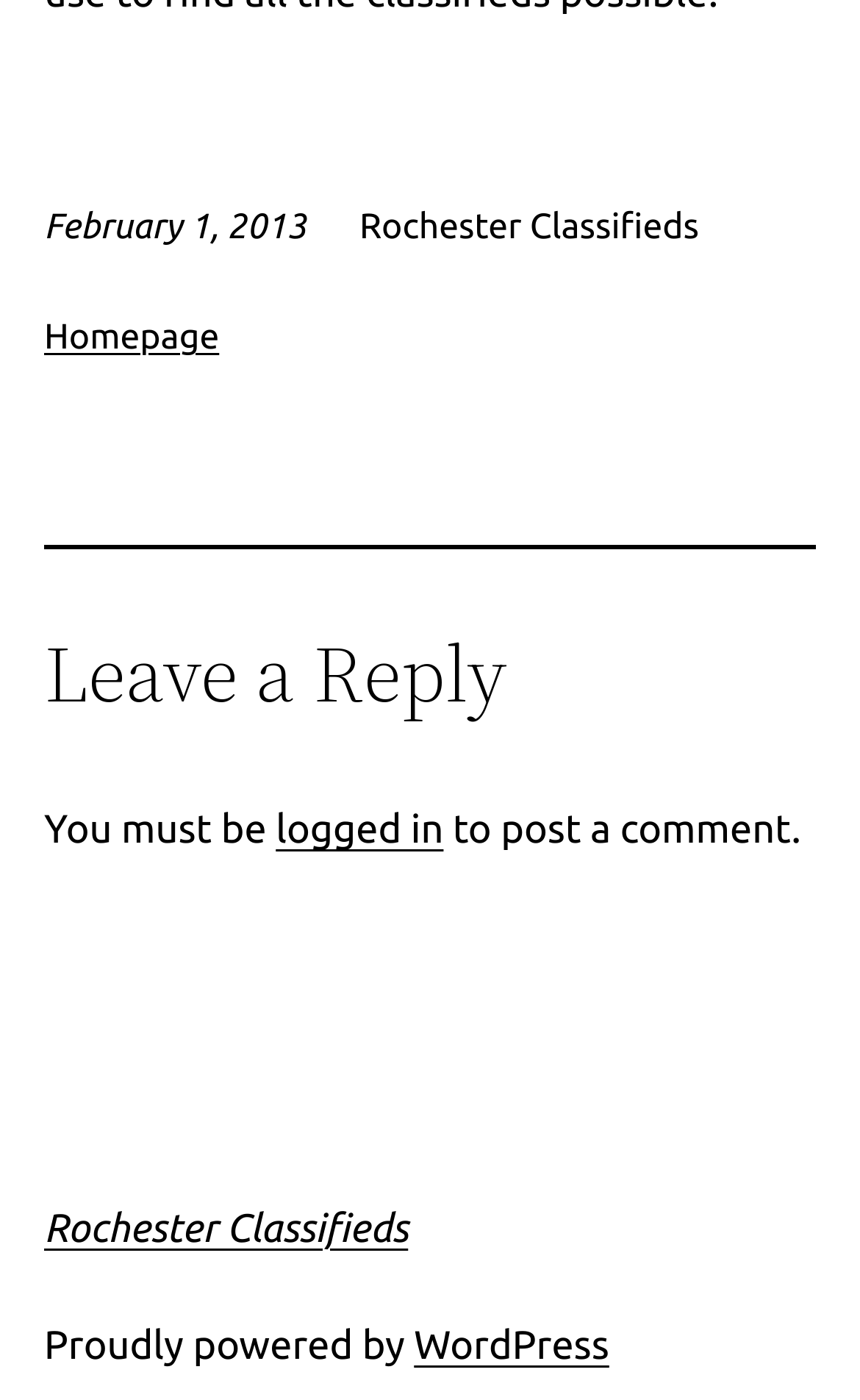Locate the bounding box of the UI element with the following description: "logged in".

[0.321, 0.577, 0.516, 0.608]